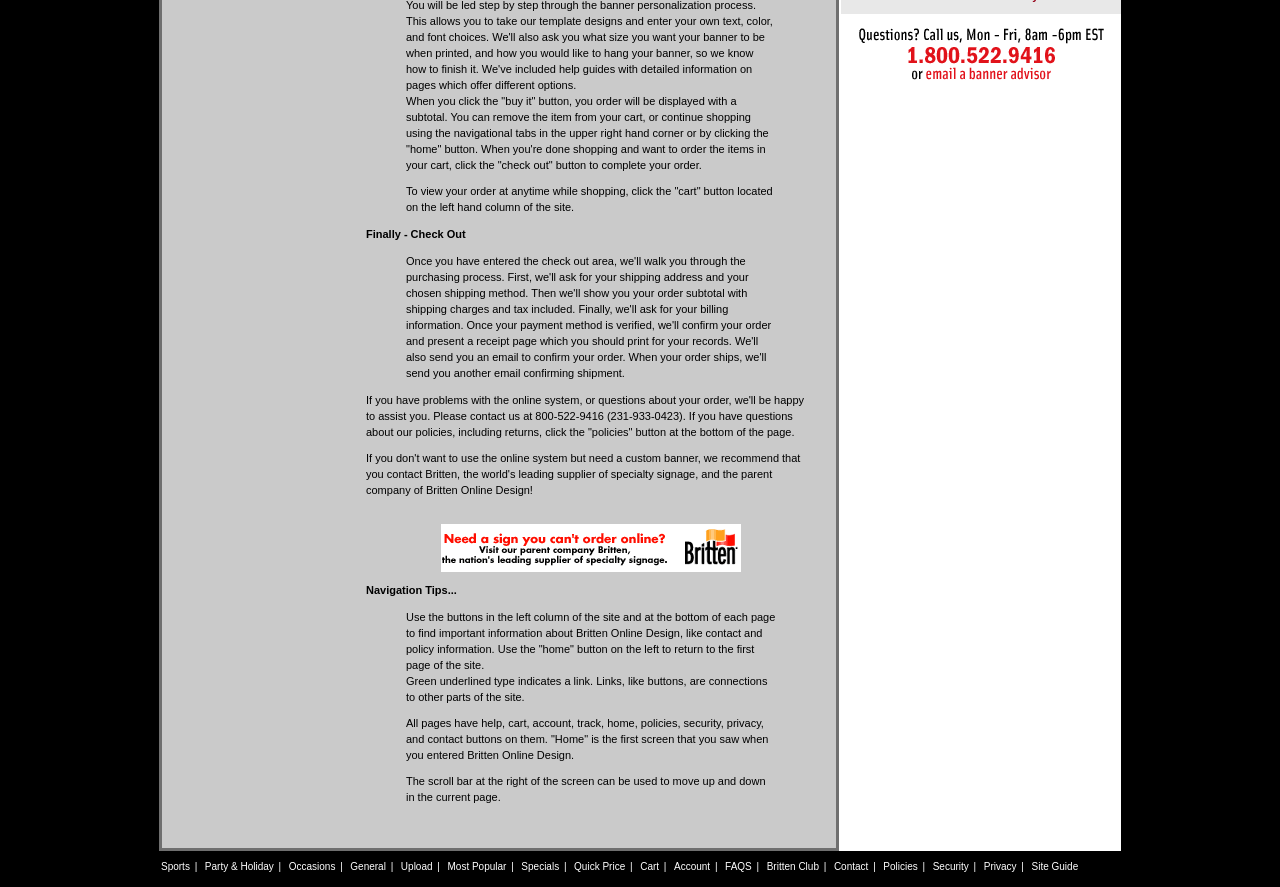Given the following UI element description: "Britten Club", find the bounding box coordinates in the webpage screenshot.

[0.599, 0.971, 0.64, 0.983]